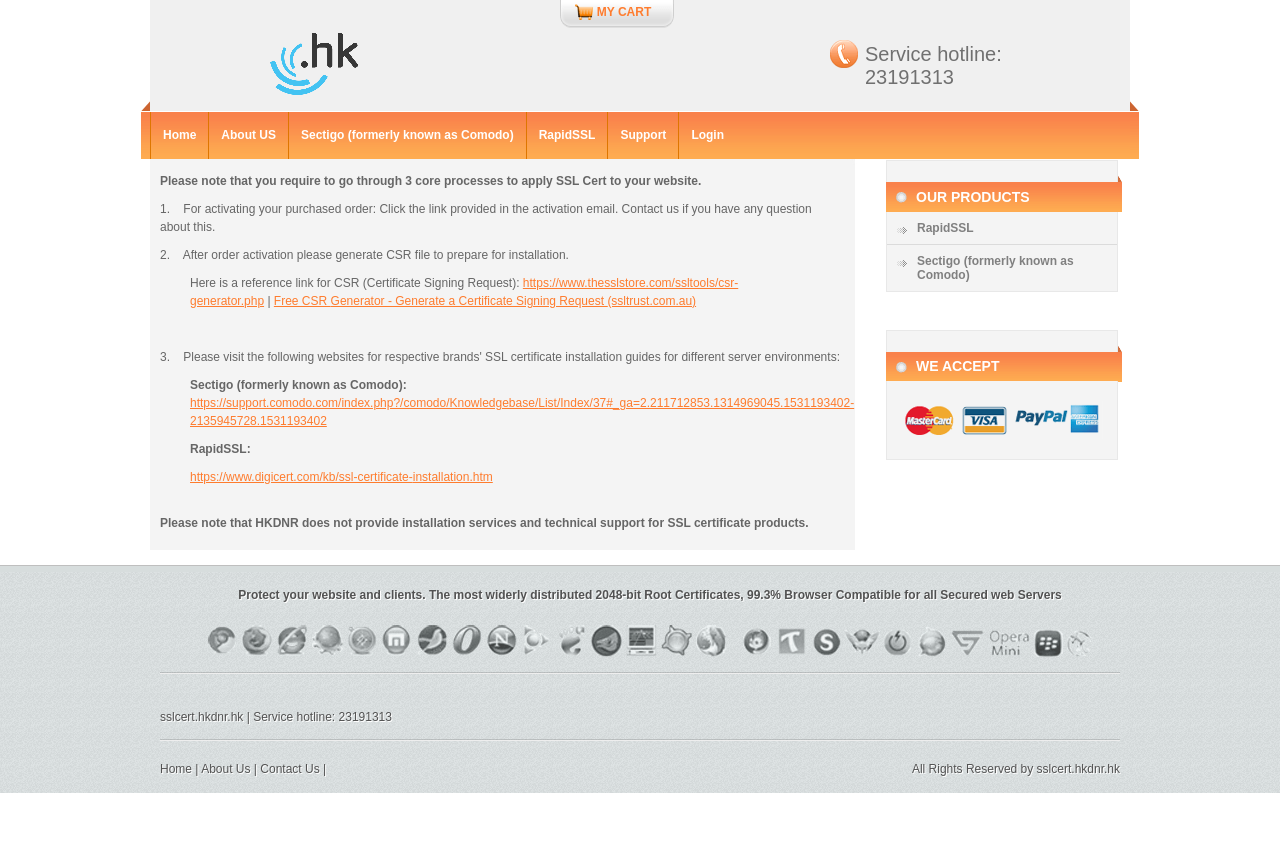Please give a succinct answer to the question in one word or phrase:
What is the first step to apply for an SSL certificate?

Activate purchased order